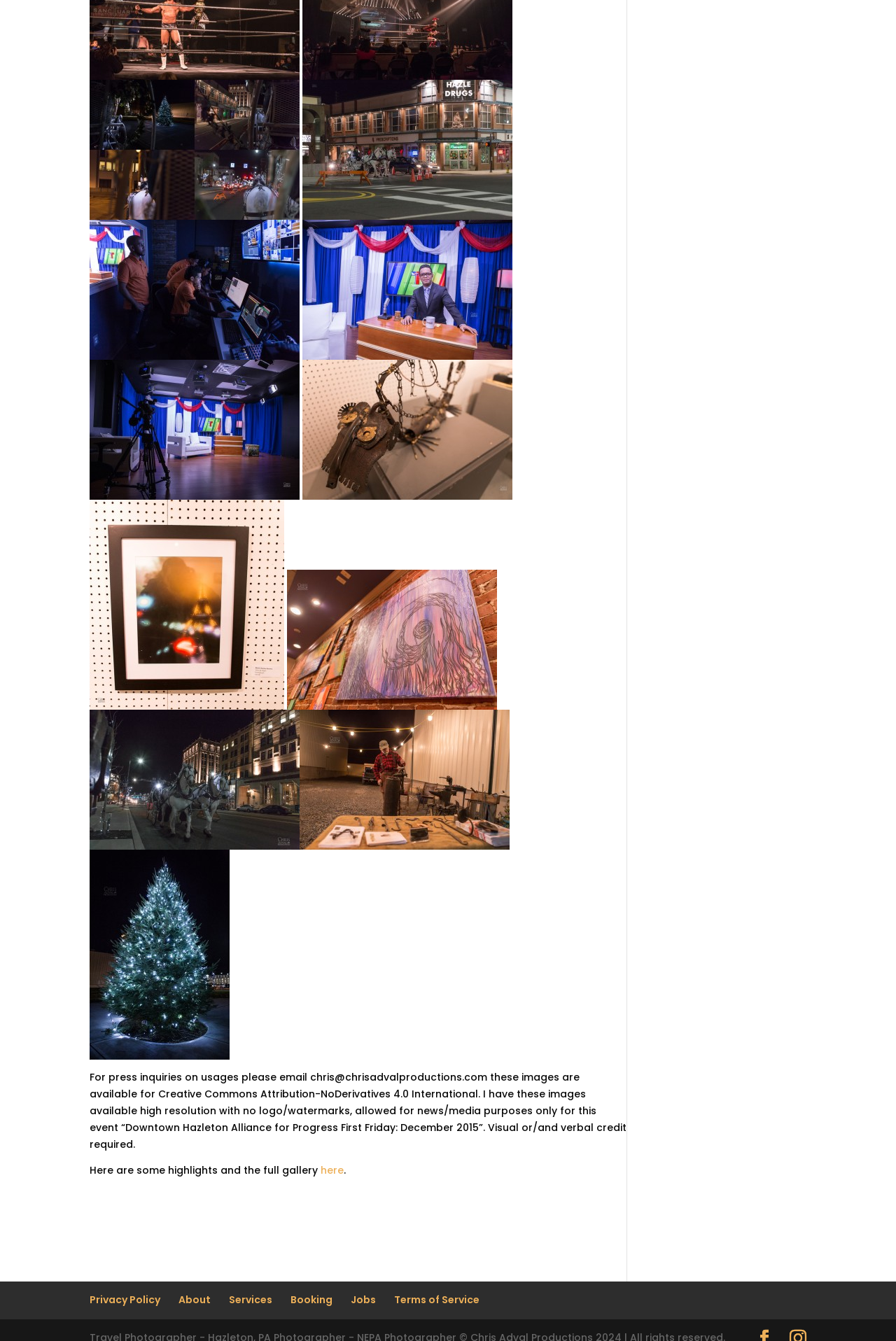Locate the bounding box coordinates of the segment that needs to be clicked to meet this instruction: "Visit the About page".

[0.199, 0.964, 0.235, 0.974]